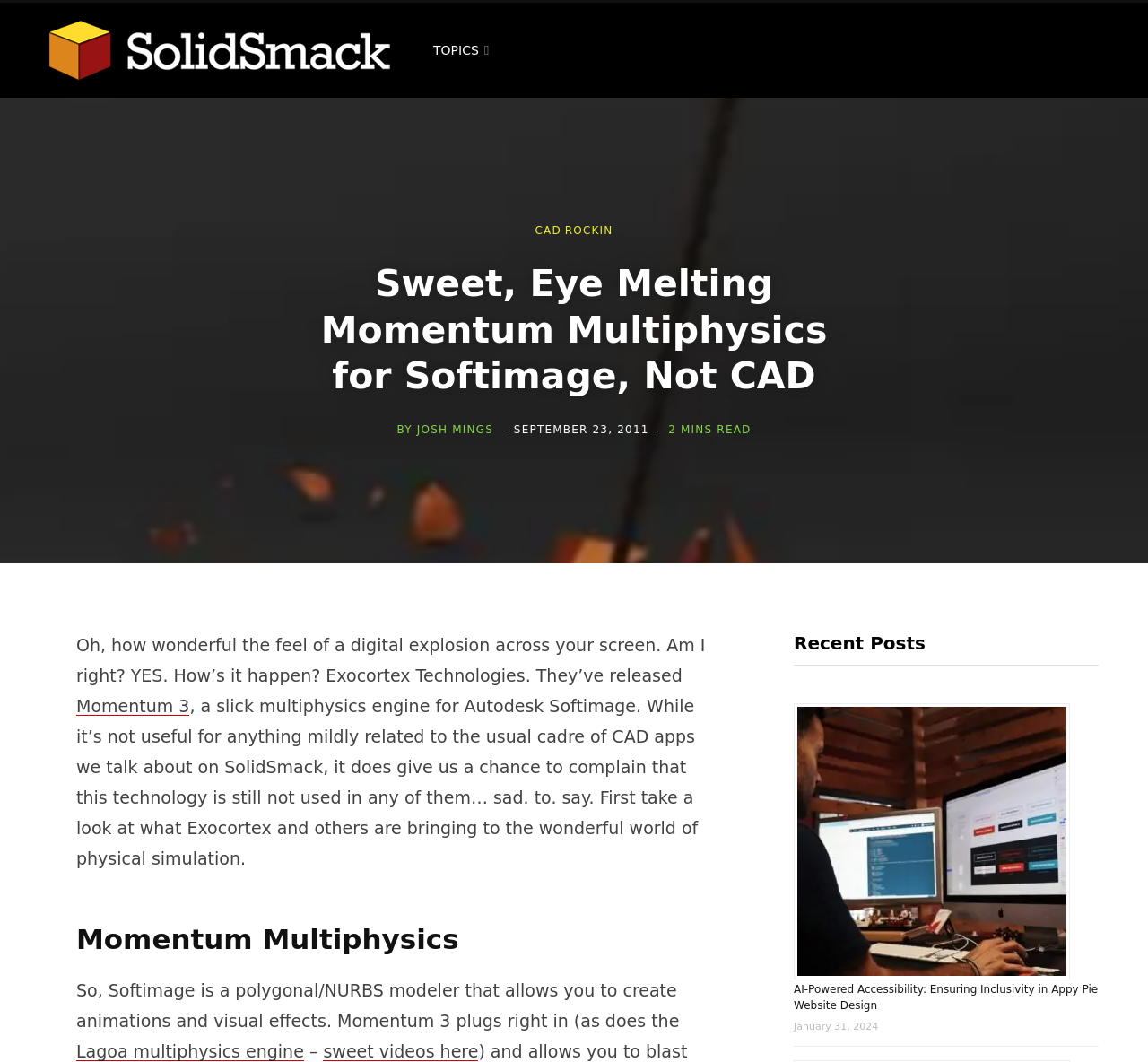Please find and report the primary heading text from the webpage.

Sweet, Eye Melting Momentum Multiphysics for Softimage, Not CAD